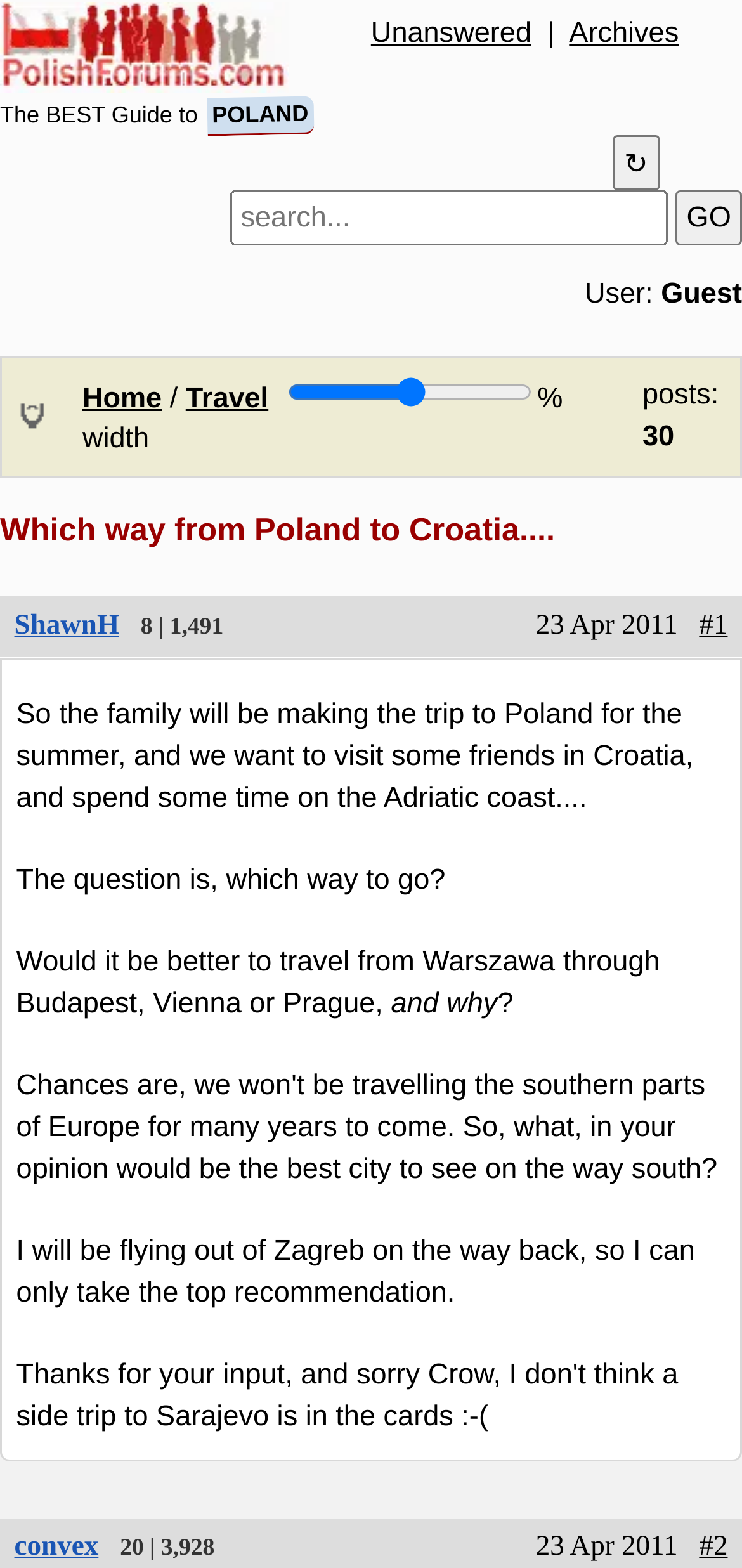Identify the coordinates of the bounding box for the element that must be clicked to accomplish the instruction: "View the Archives".

[0.767, 0.011, 0.915, 0.032]